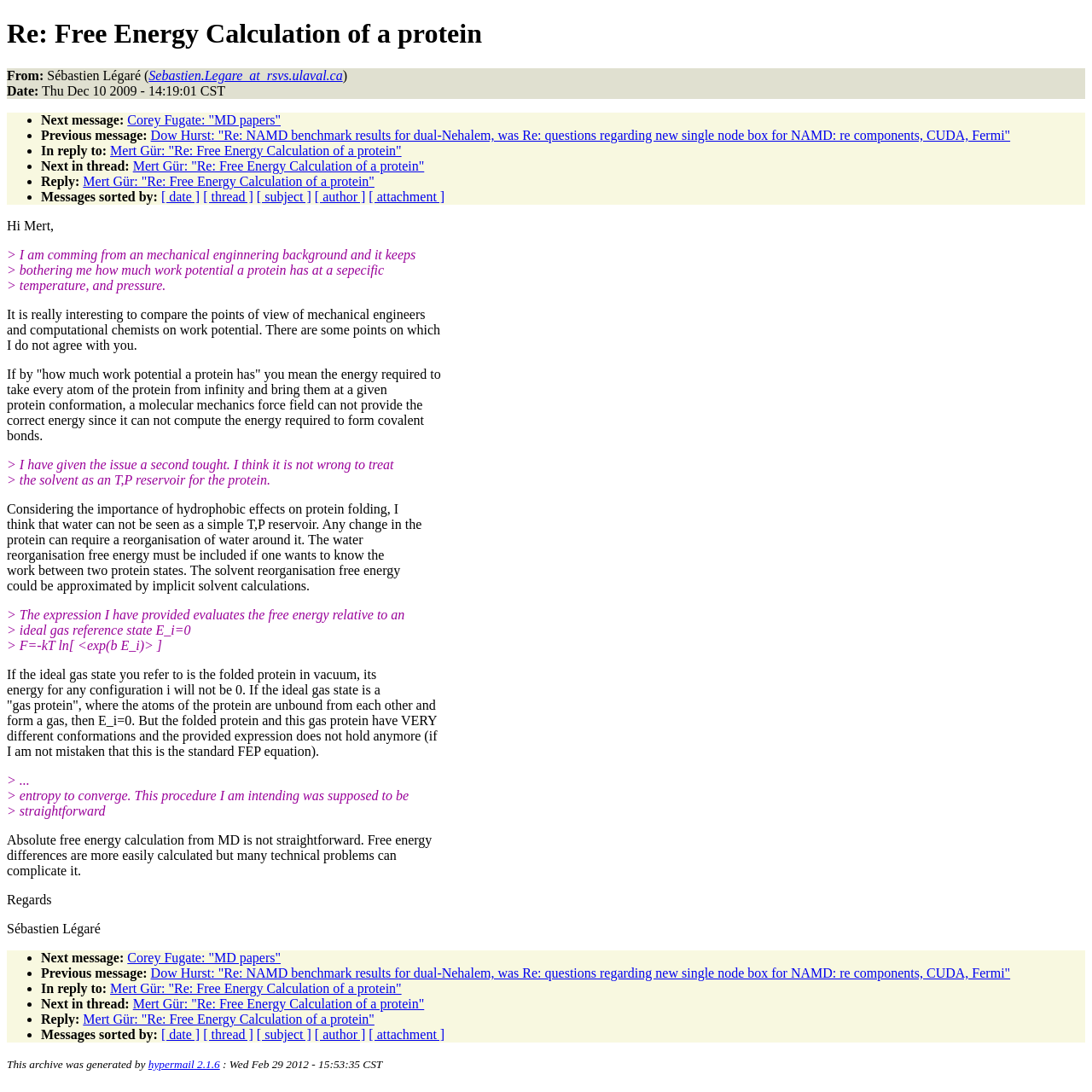Provide the text content of the webpage's main heading.

Re: Free Energy Calculation of a protein